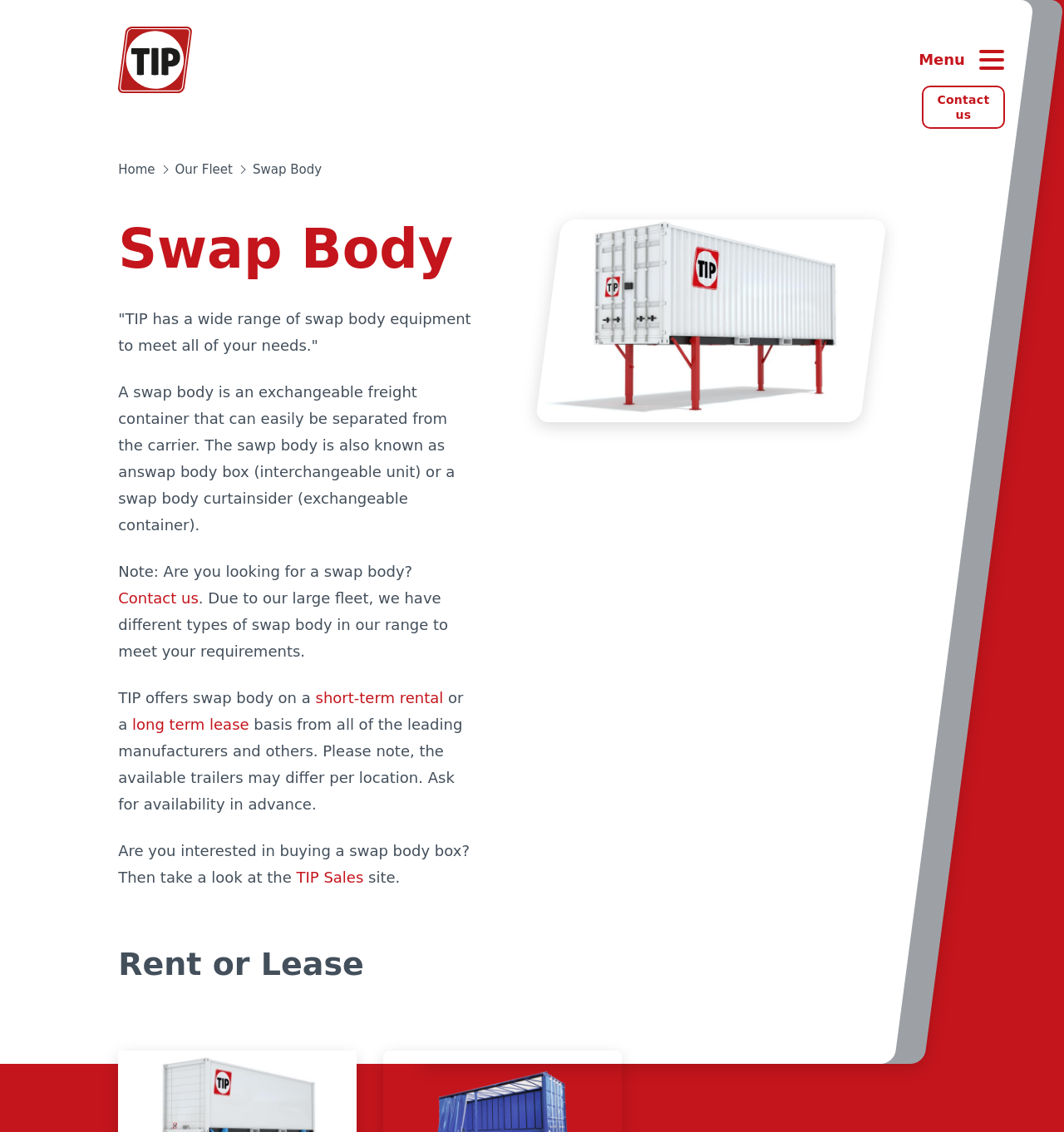Please identify the bounding box coordinates of the area that needs to be clicked to fulfill the following instruction: "Navigate to home page."

[0.111, 0.023, 0.181, 0.082]